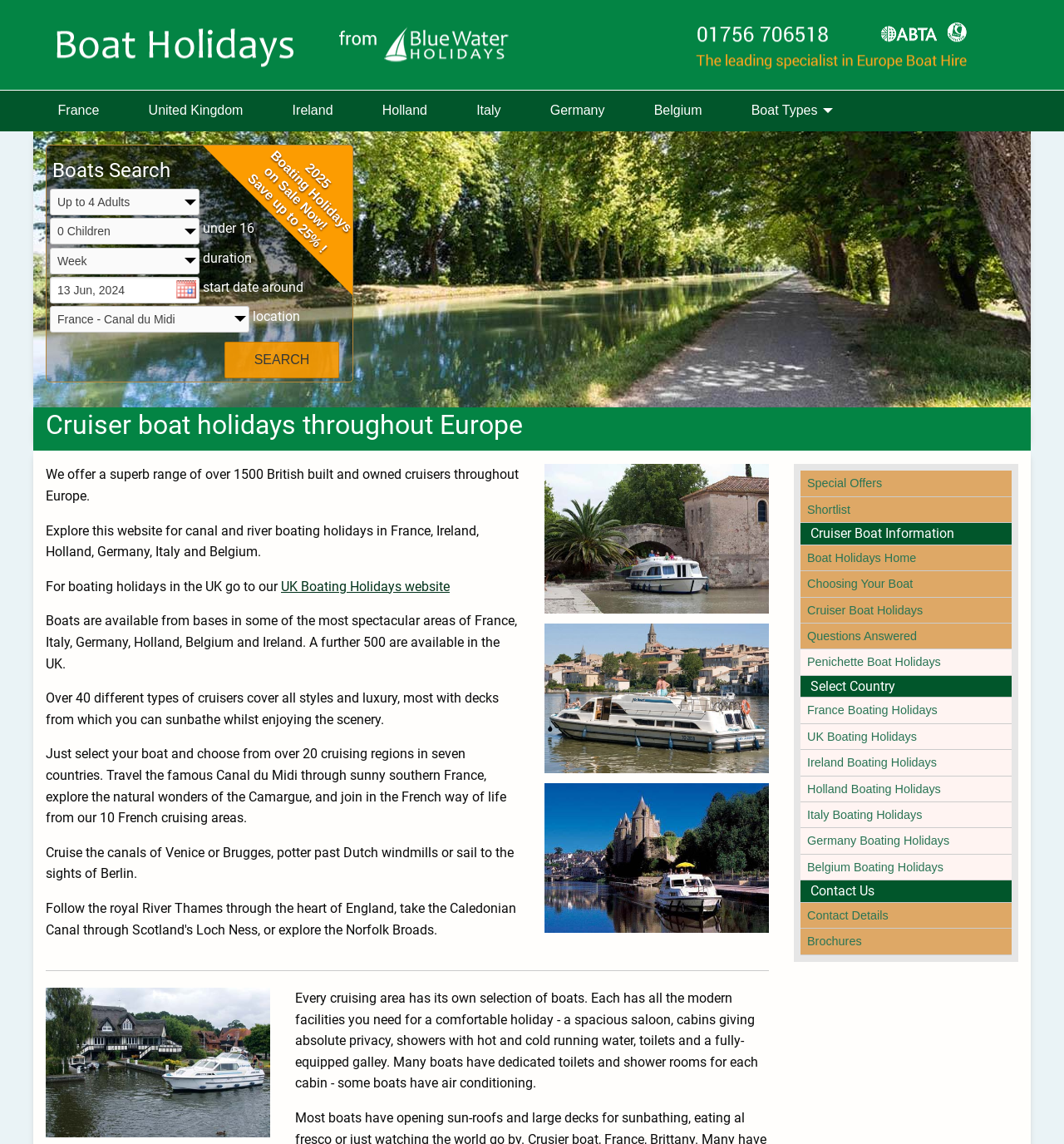Please find the bounding box coordinates of the clickable region needed to complete the following instruction: "Click on the 'SEARCH' button". The bounding box coordinates must consist of four float numbers between 0 and 1, i.e., [left, top, right, bottom].

[0.211, 0.299, 0.319, 0.331]